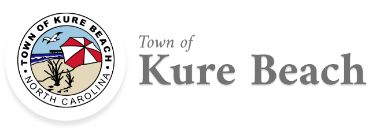Based on the image, provide a detailed response to the question:
What is the color of the umbrella in the logo?

The caption specifically mentions that the beach scene in the logo features a red and white striped umbrella, which indicates the colors of the umbrella.